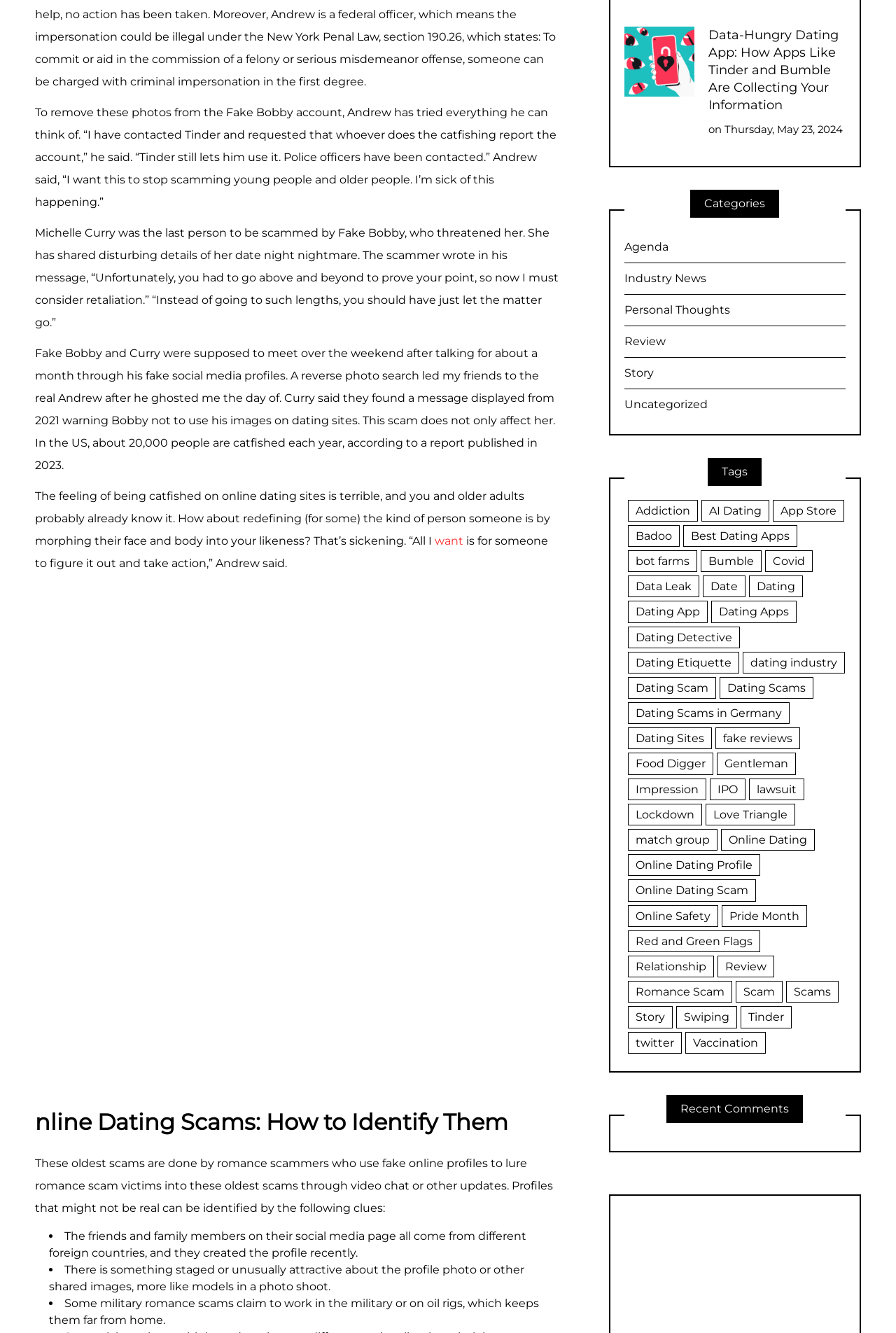What is the purpose of the article?
We need a detailed and exhaustive answer to the question. Please elaborate.

The article provides information on how to identify online dating scams, including clues to identify fake profiles and stories of people who have been scammed, indicating that the purpose of the article is to educate readers on how to identify online dating scams.